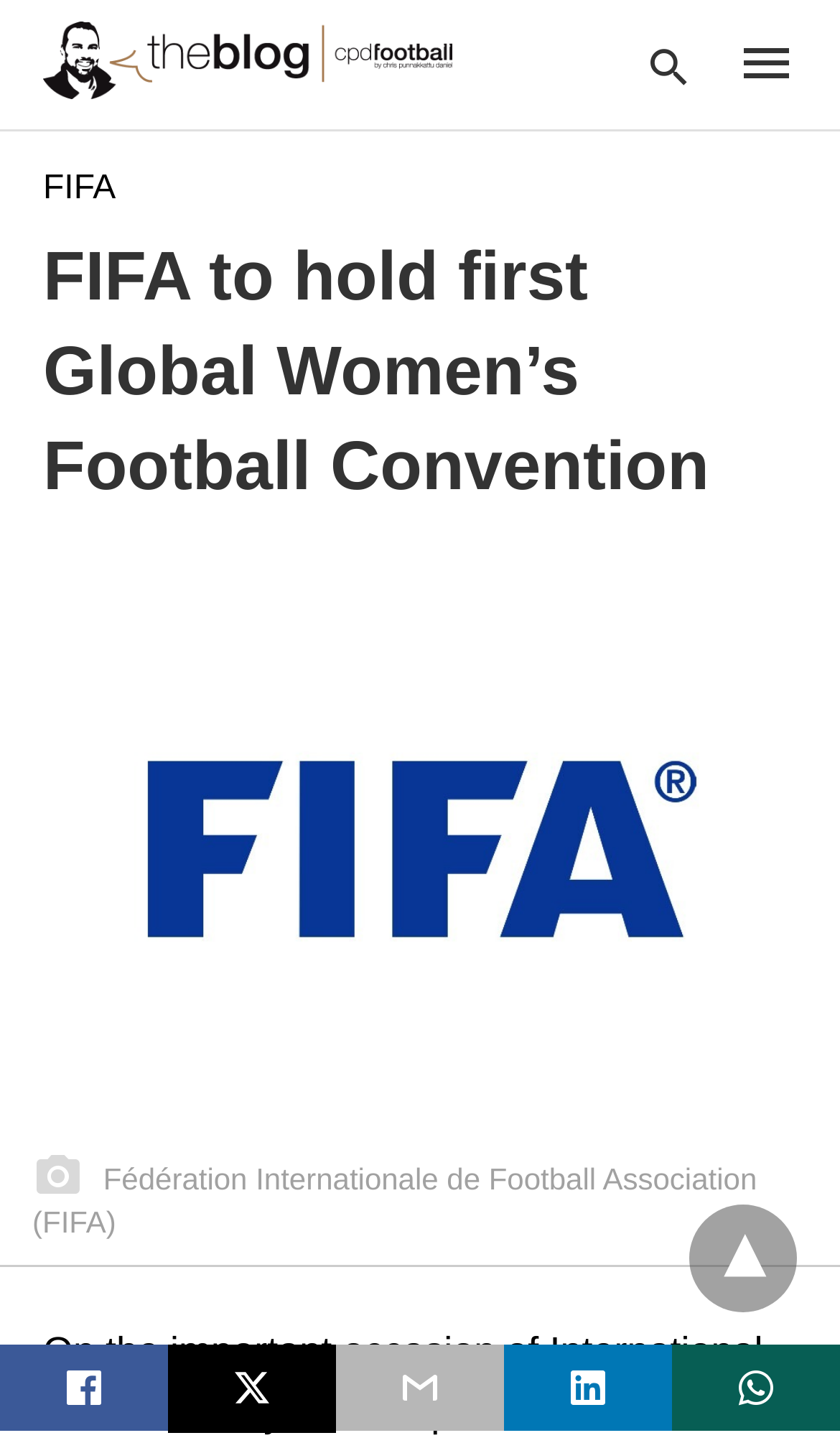With reference to the screenshot, provide a detailed response to the question below:
What is the logo above the search bar?

The logo above the search bar is the Fédération Internationale de Football Association (FIFA) logo, which is an image element with a bounding box of [0.0, 0.4, 1.0, 0.779] and a static text description of 'Fédération Internationale de Football Association (FIFA)'.